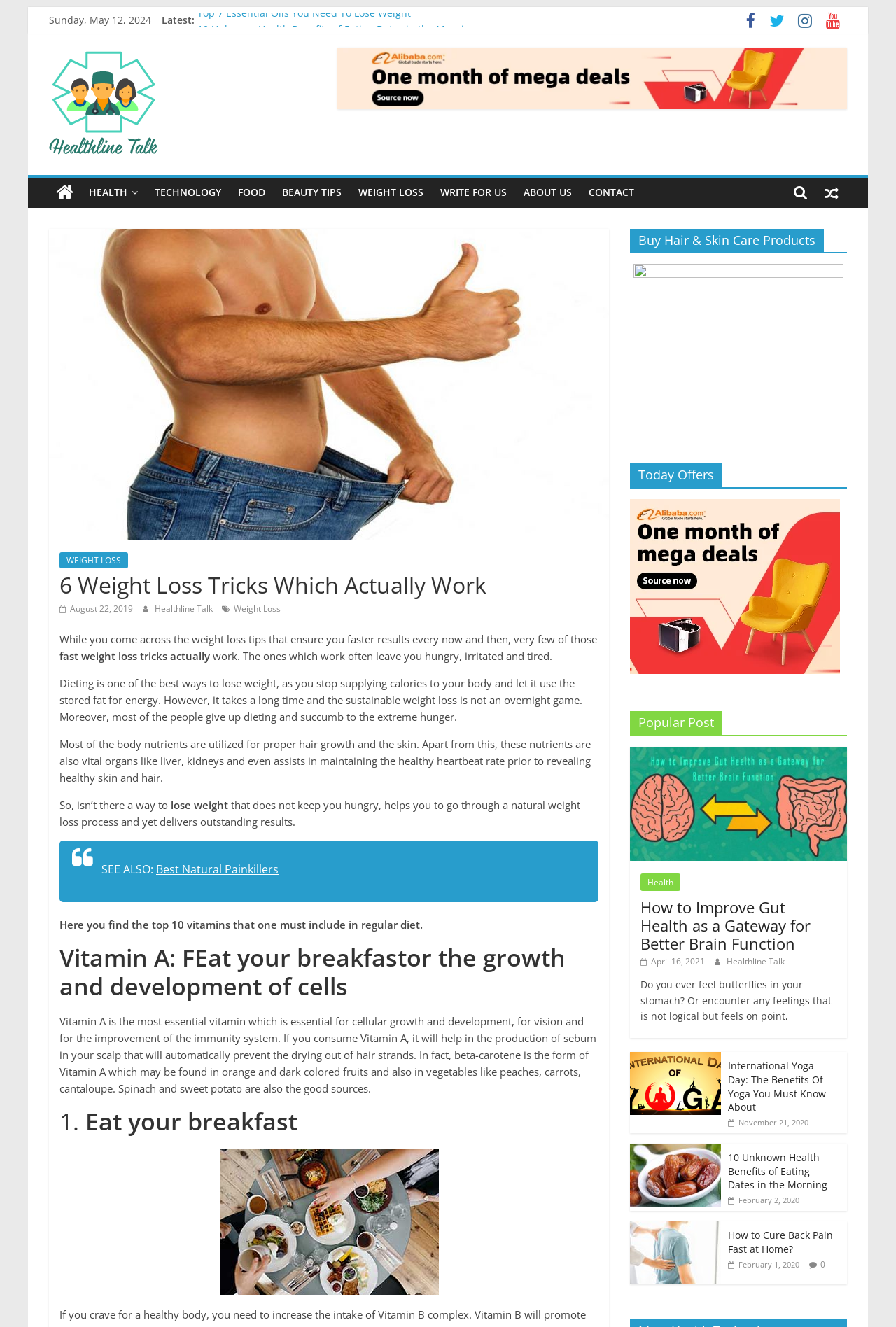Reply to the question with a single word or phrase:
What is the date of the article '6 Weight Loss Tricks Which Actually Work'?

August 22, 2019